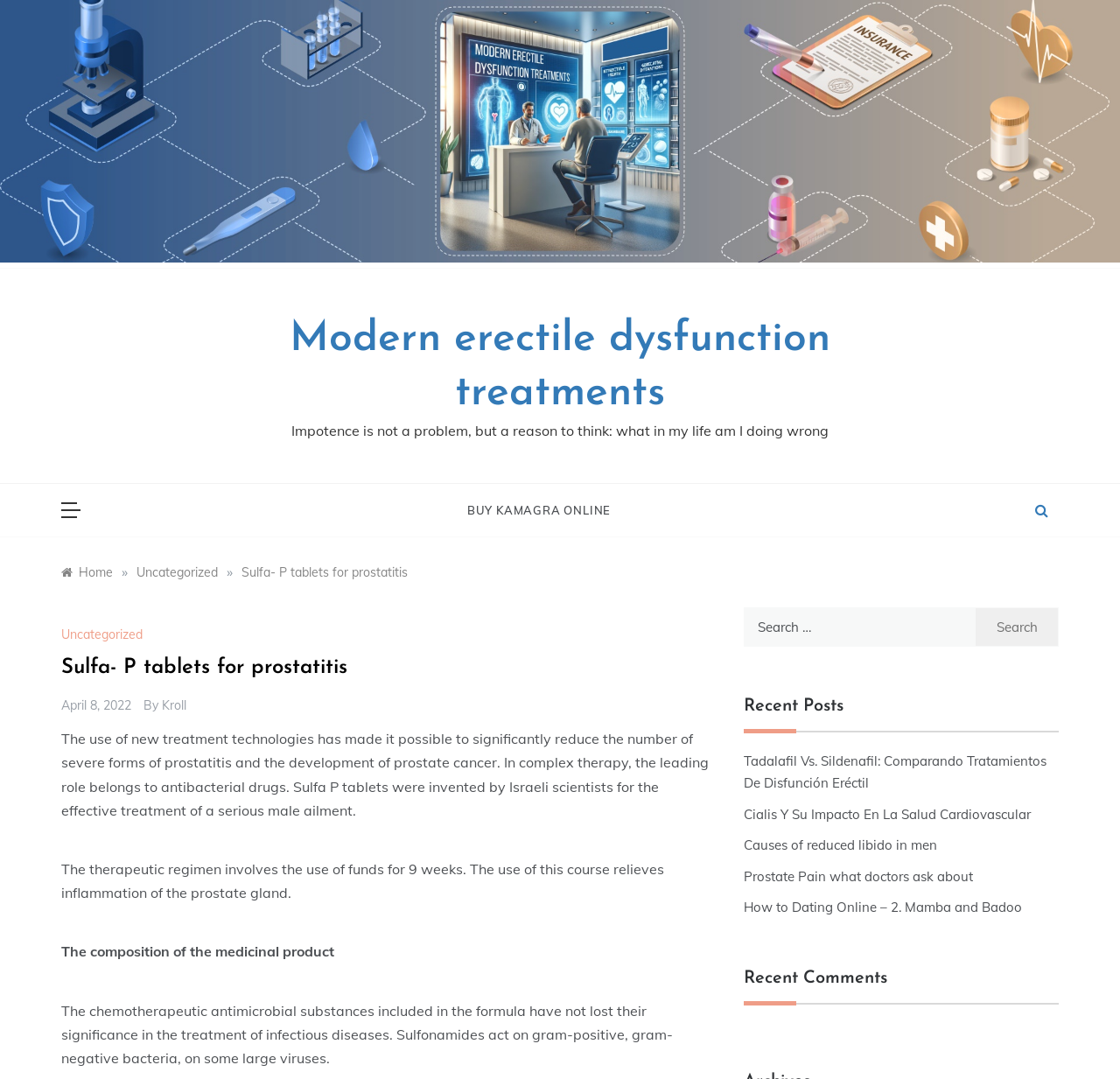Please look at the image and answer the question with a detailed explanation: What is the function of the search box?

The search box is located at the bottom of the webpage, and it allows users to search for specific content within the website by typing in keywords or phrases.